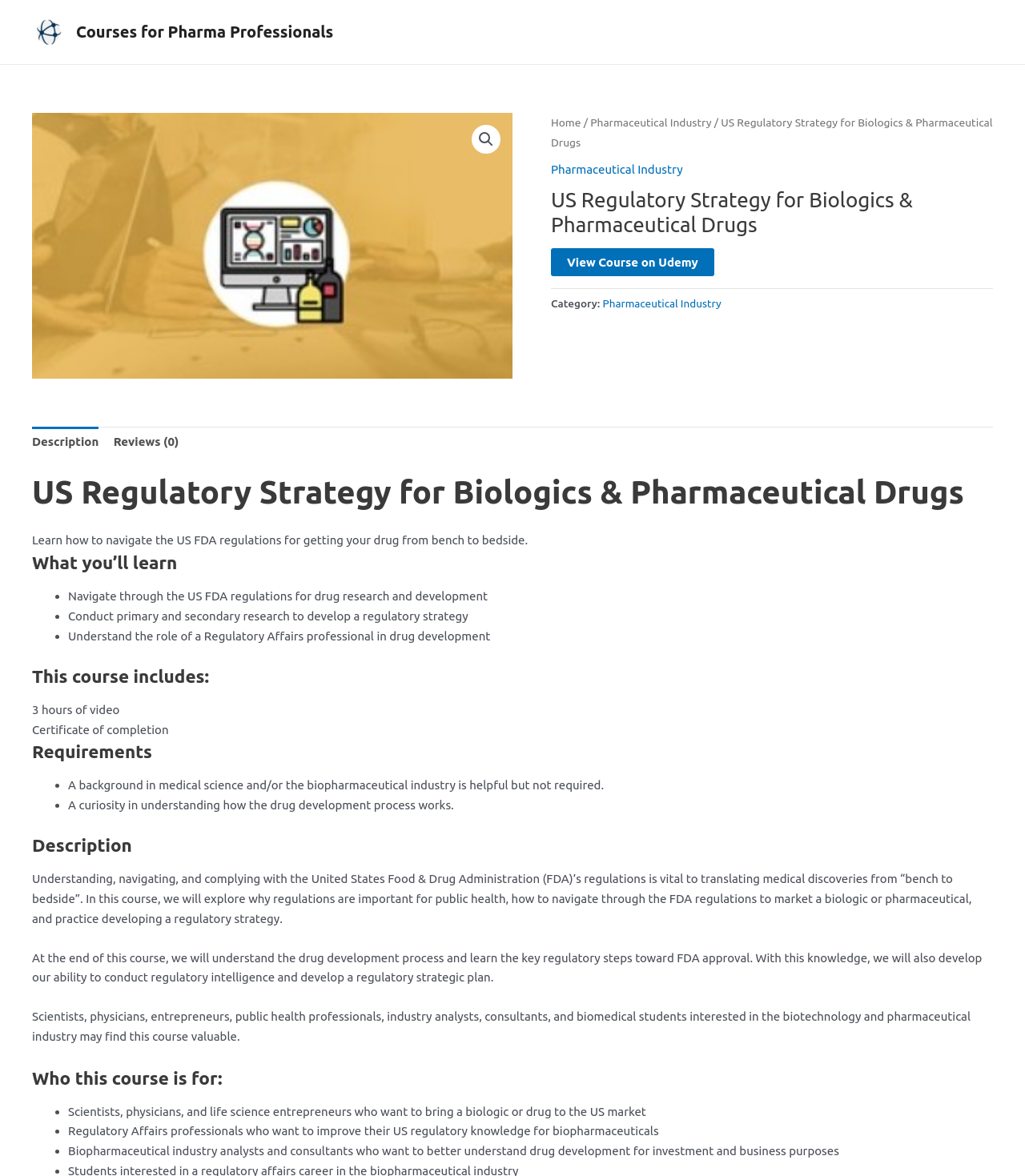How many hours of video are included in the course? Using the information from the screenshot, answer with a single word or phrase.

3 hours